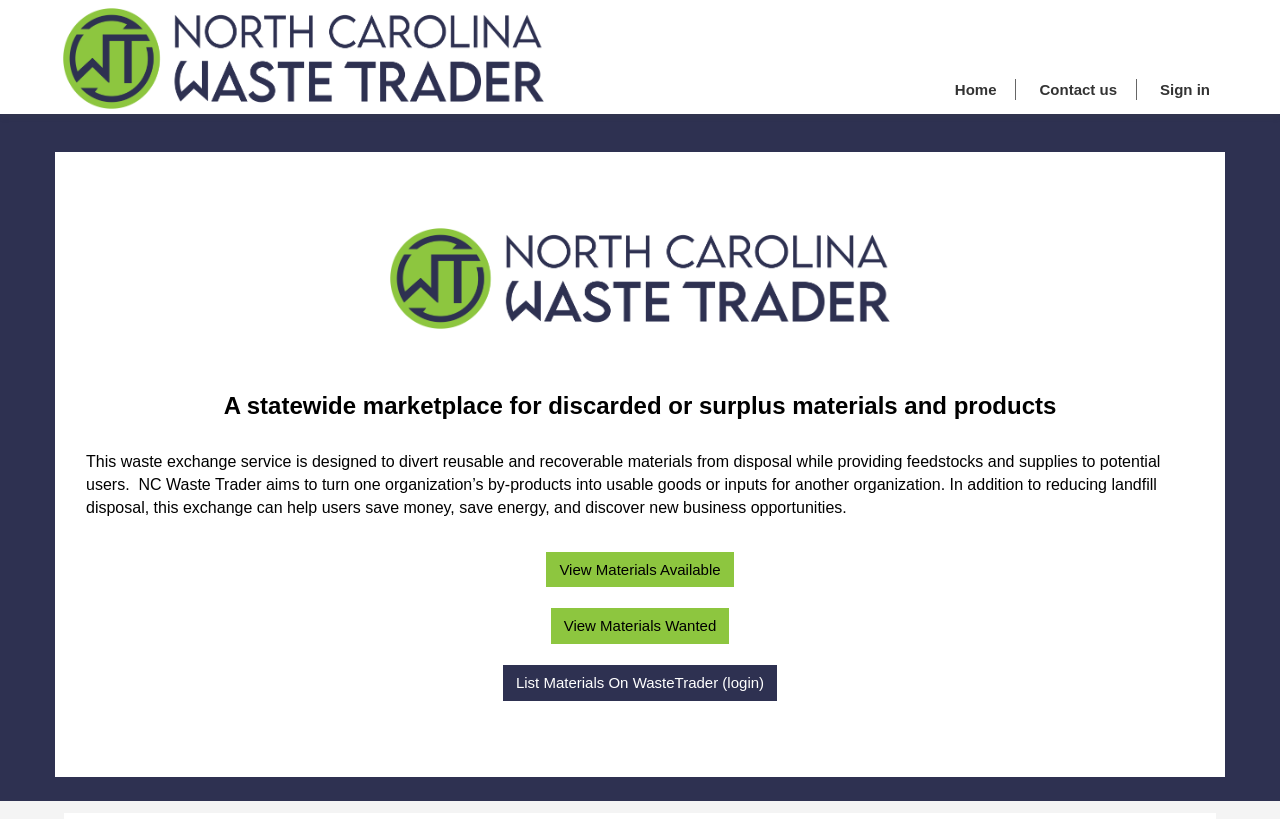What is the goal of NC Waste Trader in terms of by-products?
Using the image, provide a concise answer in one word or a short phrase.

Turn into usable goods